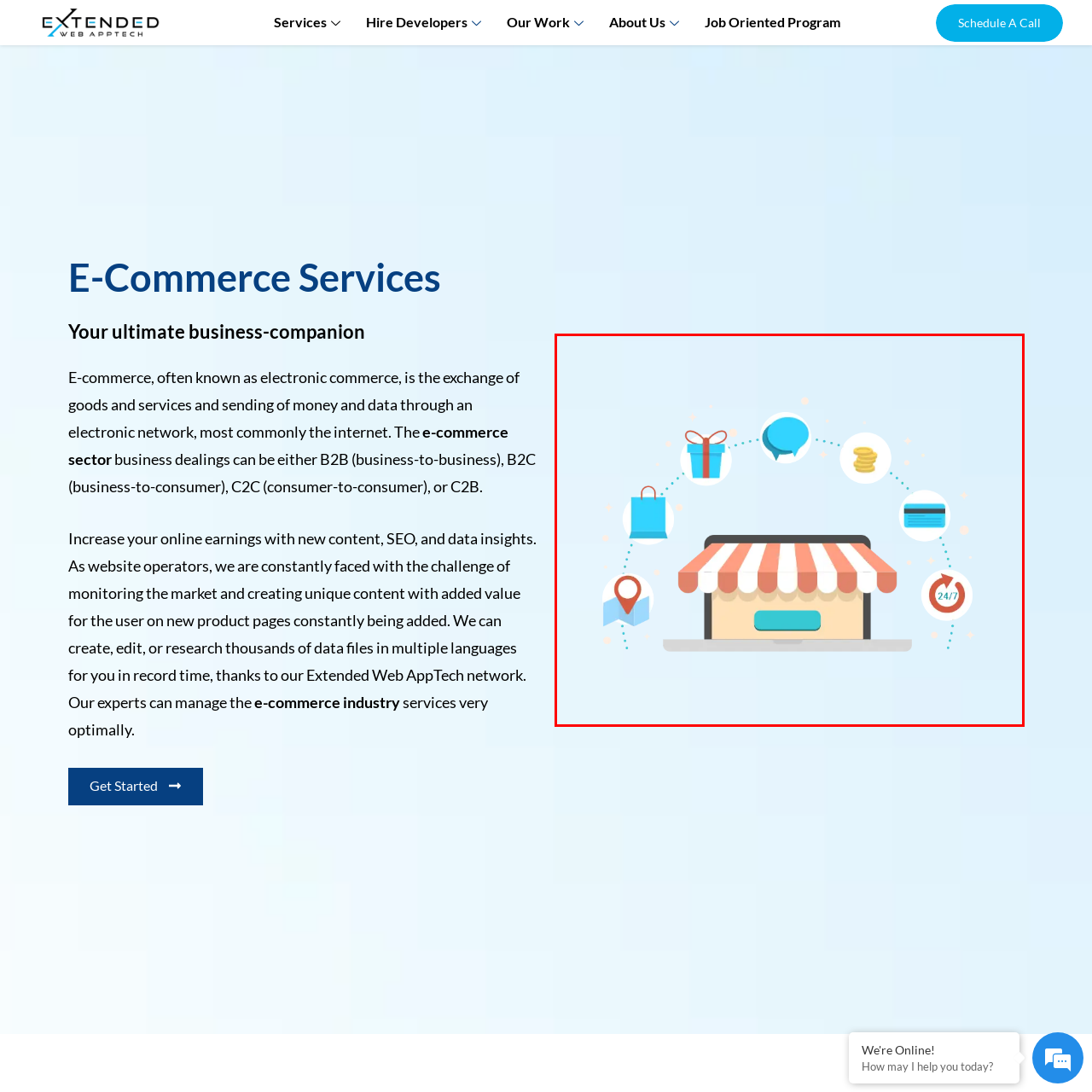Observe the image within the red bounding box carefully and provide an extensive answer to the following question using the visual cues: What does the clock with '24/7' represent?

The clock with '24/7' displayed in the image illustrates the constant availability of e-commerce services for users, indicating that they can shop at any time.